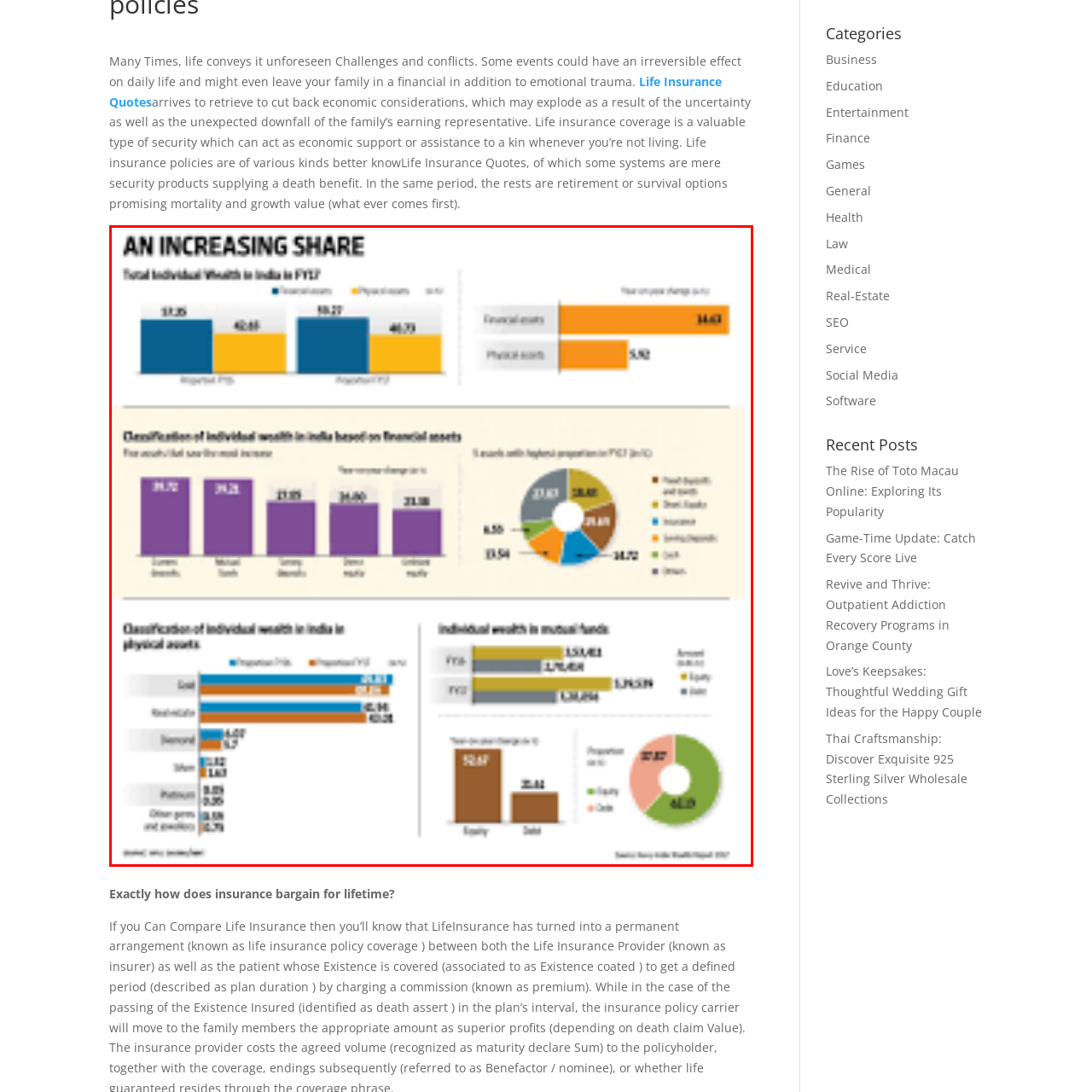Please provide a comprehensive description of the image highlighted by the red bounding box.

The image showcases a detailed infographic titled "An Increasing Share," which presents an analysis of total individual wealth in India for the fiscal year 2017 (FY17). The top section features a bar chart contrasting financial assets with physical assets, highlighting a notable increase in financial assets at ₹63.27 lakh crores compared to physical assets at ₹46.73 lakh crores, with corresponding year-on-year percentage changes of 14.63% and 5.92% respectively.

Below, the infographic categorizes individual wealth based on financial assets, depicting a breakdown of asset types such as gold, mutual funds, and fixed deposits. The section also notes the percentage changes in these categories and identifies the five asset types with the highest proportion of total assets. The bottom part of the infographic shifts focus to physical assets, comparing the wealth distribution in real estate, diamonds, and other tangible investments, and illustrates how individual wealth in mutual funds has changed between FY16 and FY17, with specific figures for equity and debt proportions. 

Overall, the infographic aims to provide a comprehensive visual representation of the shifts in wealth dynamics in India, emphasizing the growing significance of financial assets over traditional physical assets.